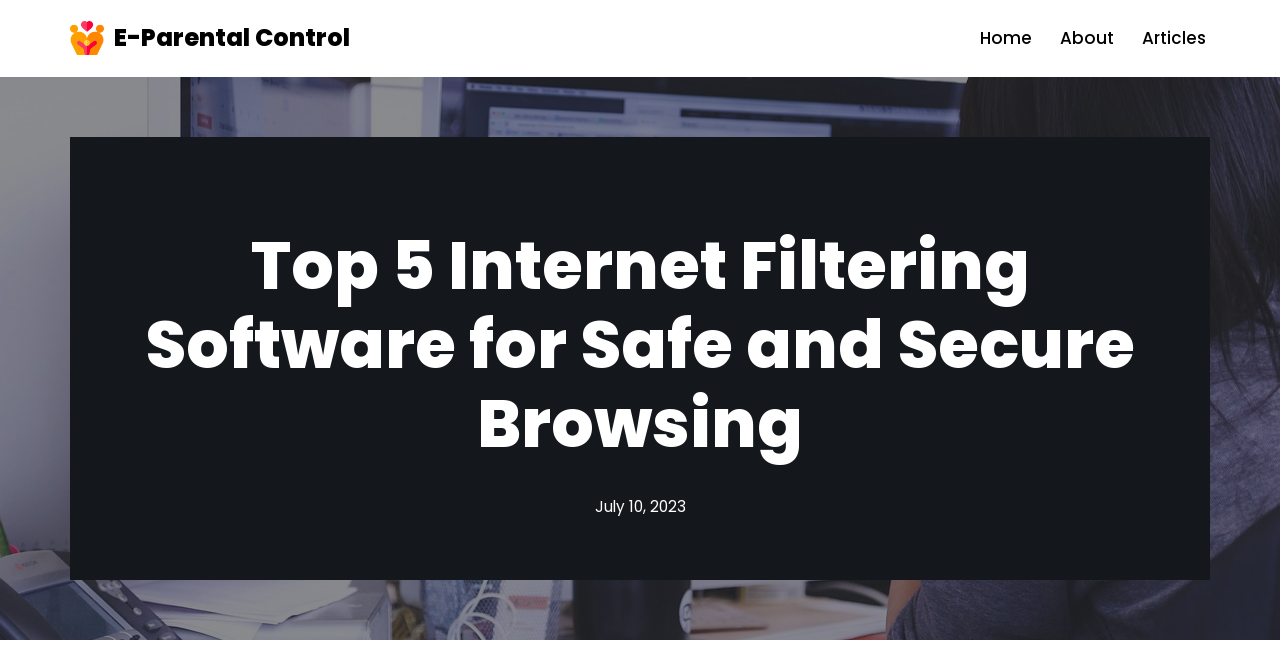Bounding box coordinates are specified in the format (top-left x, top-left y, bottom-right x, bottom-right y). All values are floating point numbers bounded between 0 and 1. Please provide the bounding box coordinate of the region this sentence describes: Articles

[0.892, 0.037, 0.942, 0.08]